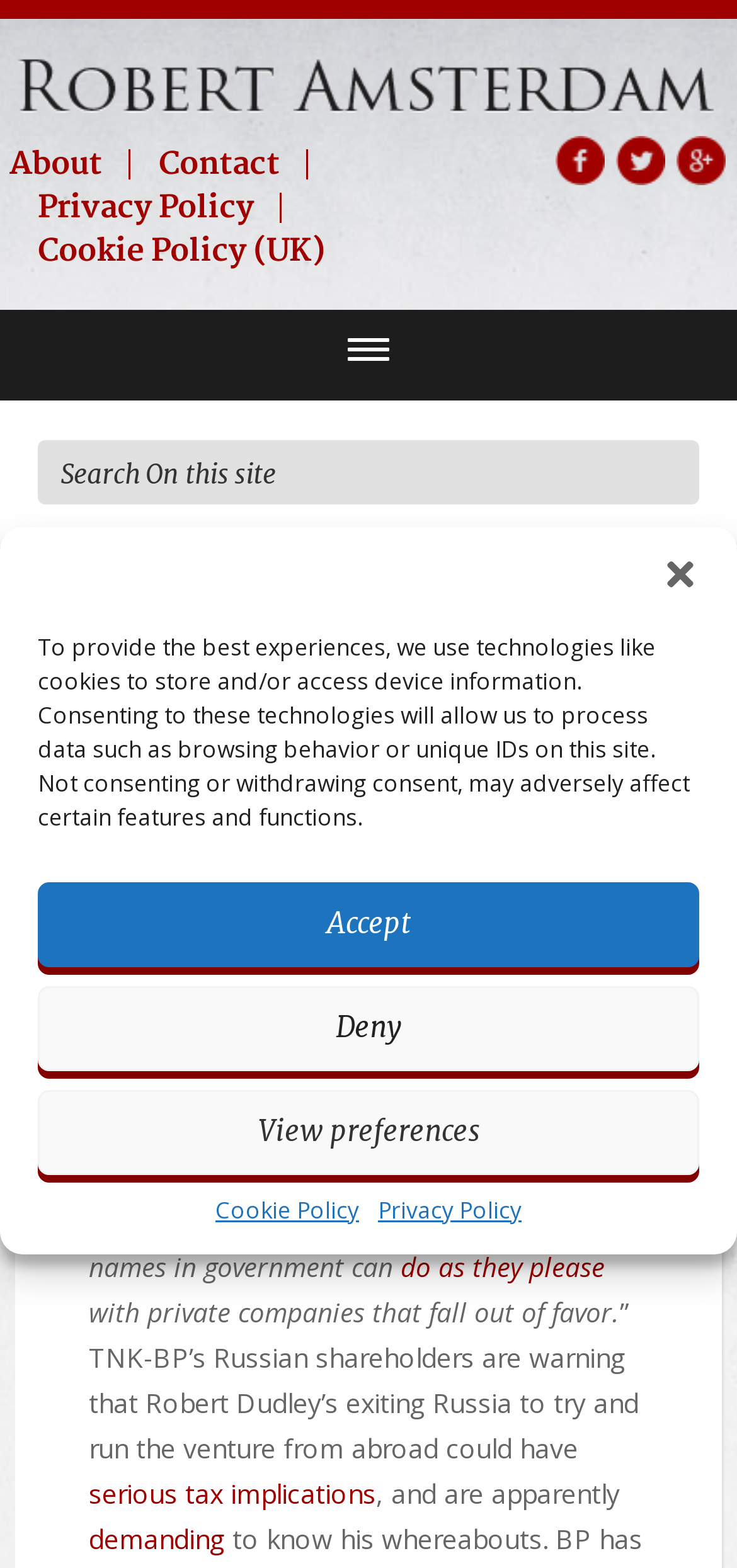What is the topic of the article?
Using the picture, provide a one-word or short phrase answer.

Mechel affair